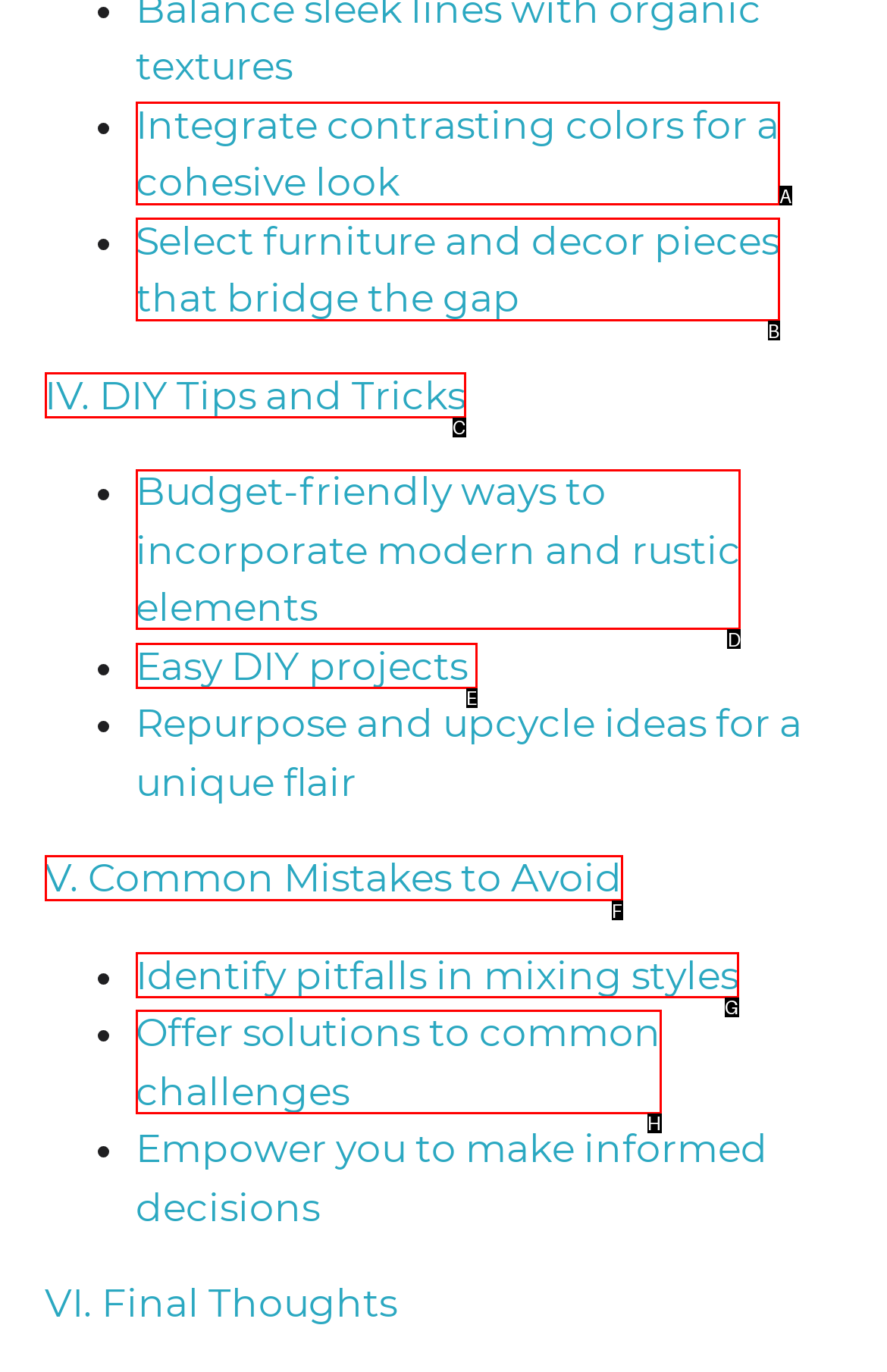Identify the correct UI element to click on to achieve the task: Learn about budget-friendly ways to incorporate modern and rustic elements. Provide the letter of the appropriate element directly from the available choices.

D